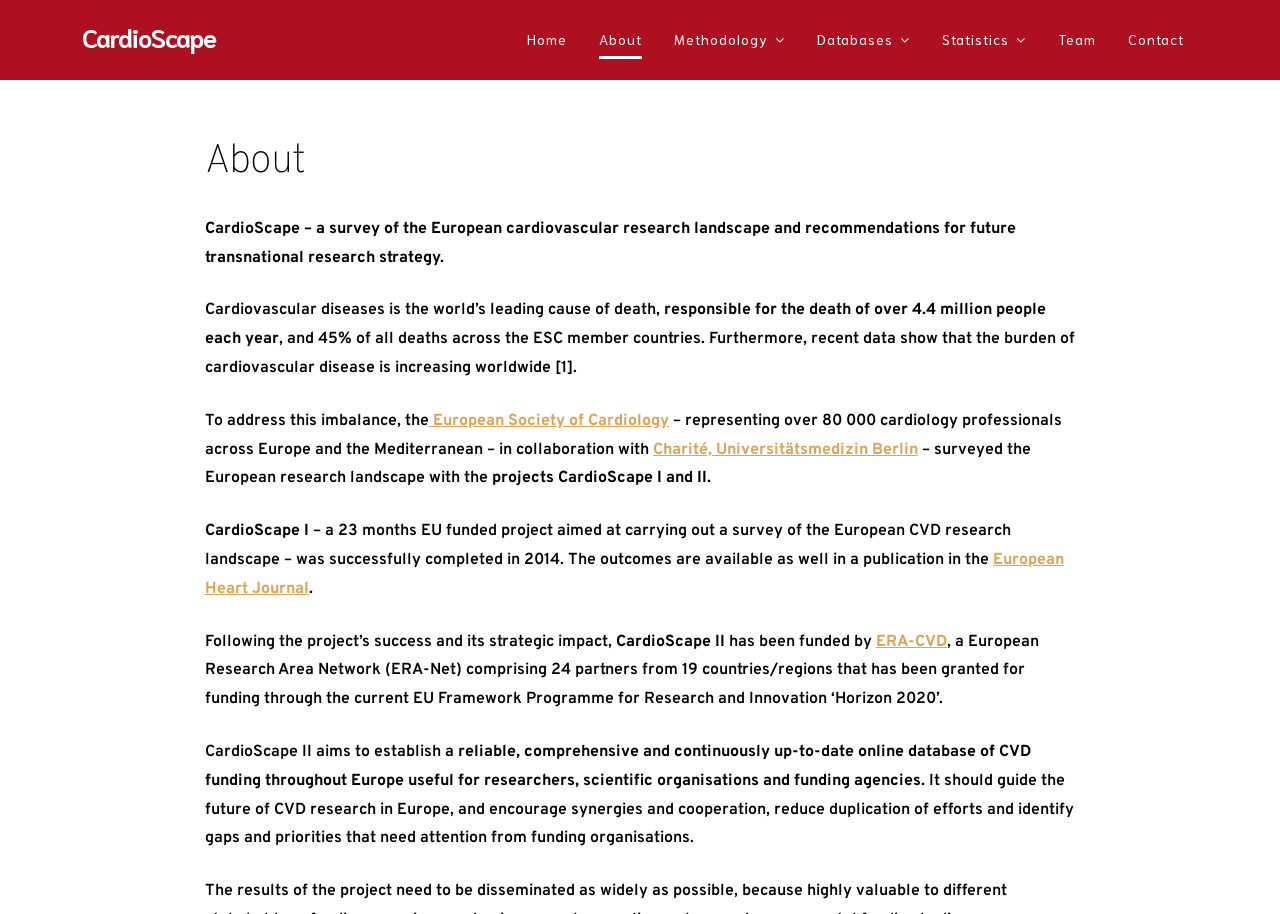Identify the bounding box coordinates of the clickable region required to complete the instruction: "Click the 'Home' link". The coordinates should be given as four float numbers within the range of 0 and 1, i.e., [left, top, right, bottom].

[0.412, 0.018, 0.443, 0.07]